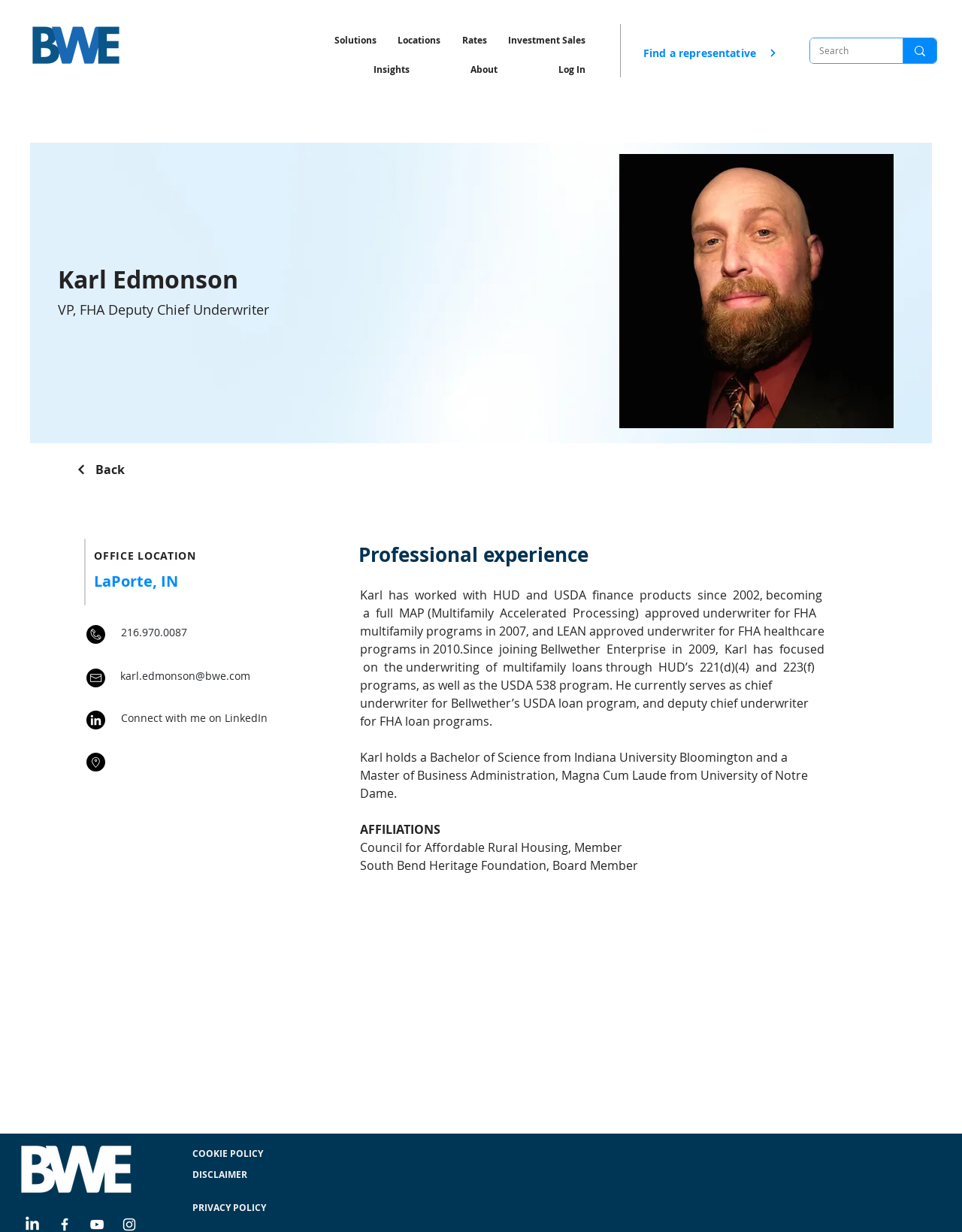Find the bounding box coordinates of the element I should click to carry out the following instruction: "Find a representative".

[0.669, 0.03, 0.825, 0.055]